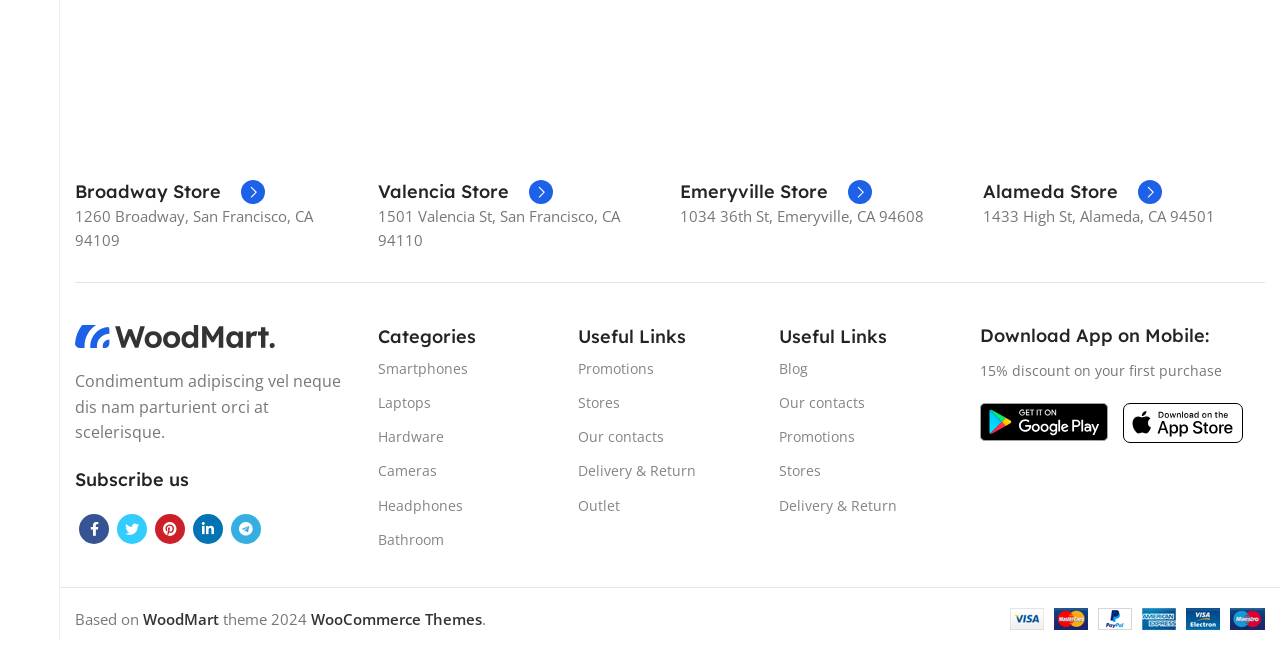Determine the bounding box coordinates of the UI element described below. Use the format (top-left x, top-left y, bottom-right x, bottom-right y) with floating point numbers between 0 and 1: Emeryville Store

[0.531, 0.277, 0.681, 0.314]